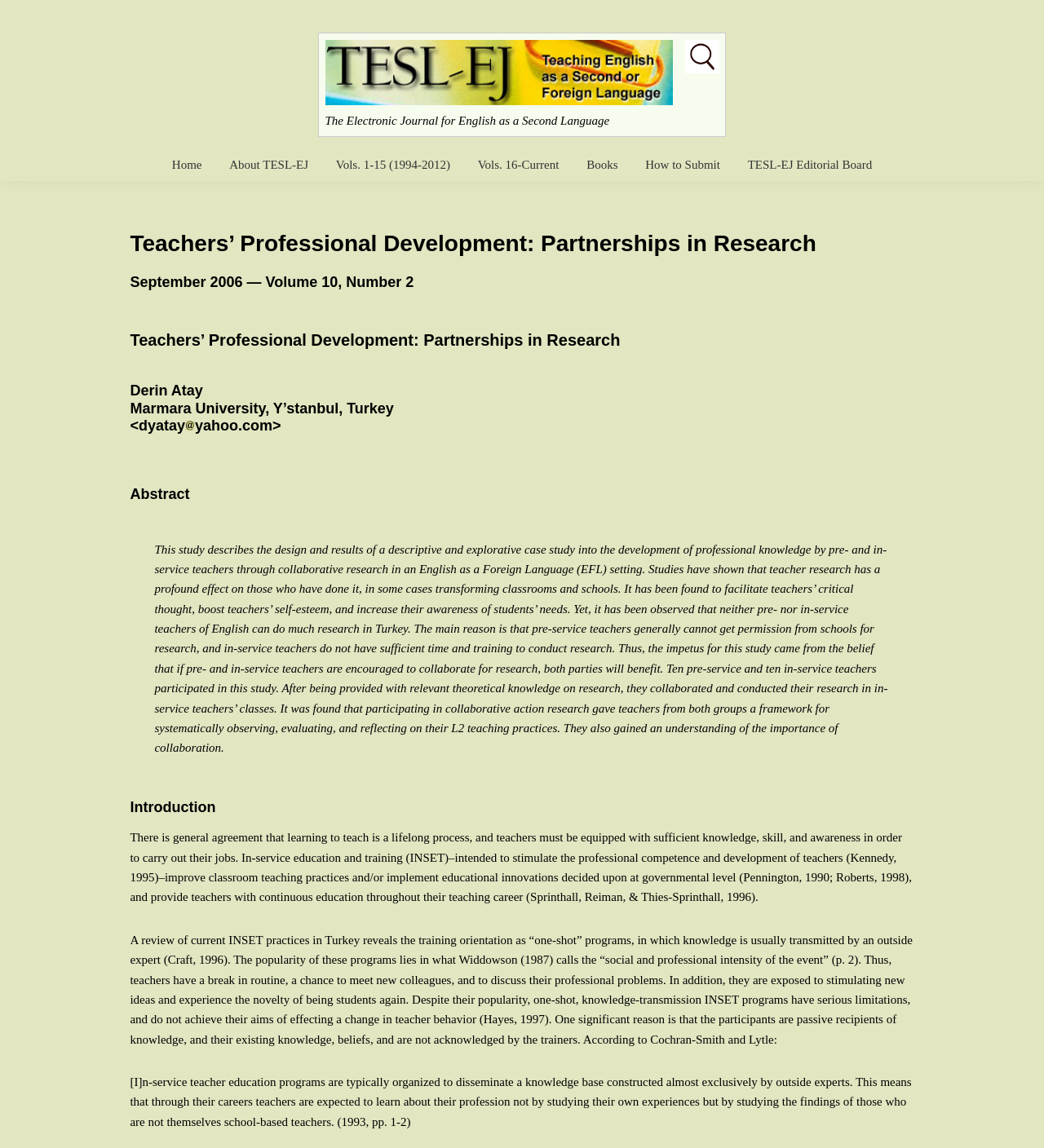What is the title of the article?
Please provide a single word or phrase as your answer based on the screenshot.

Teachers’ Professional Development: Partnerships in Research